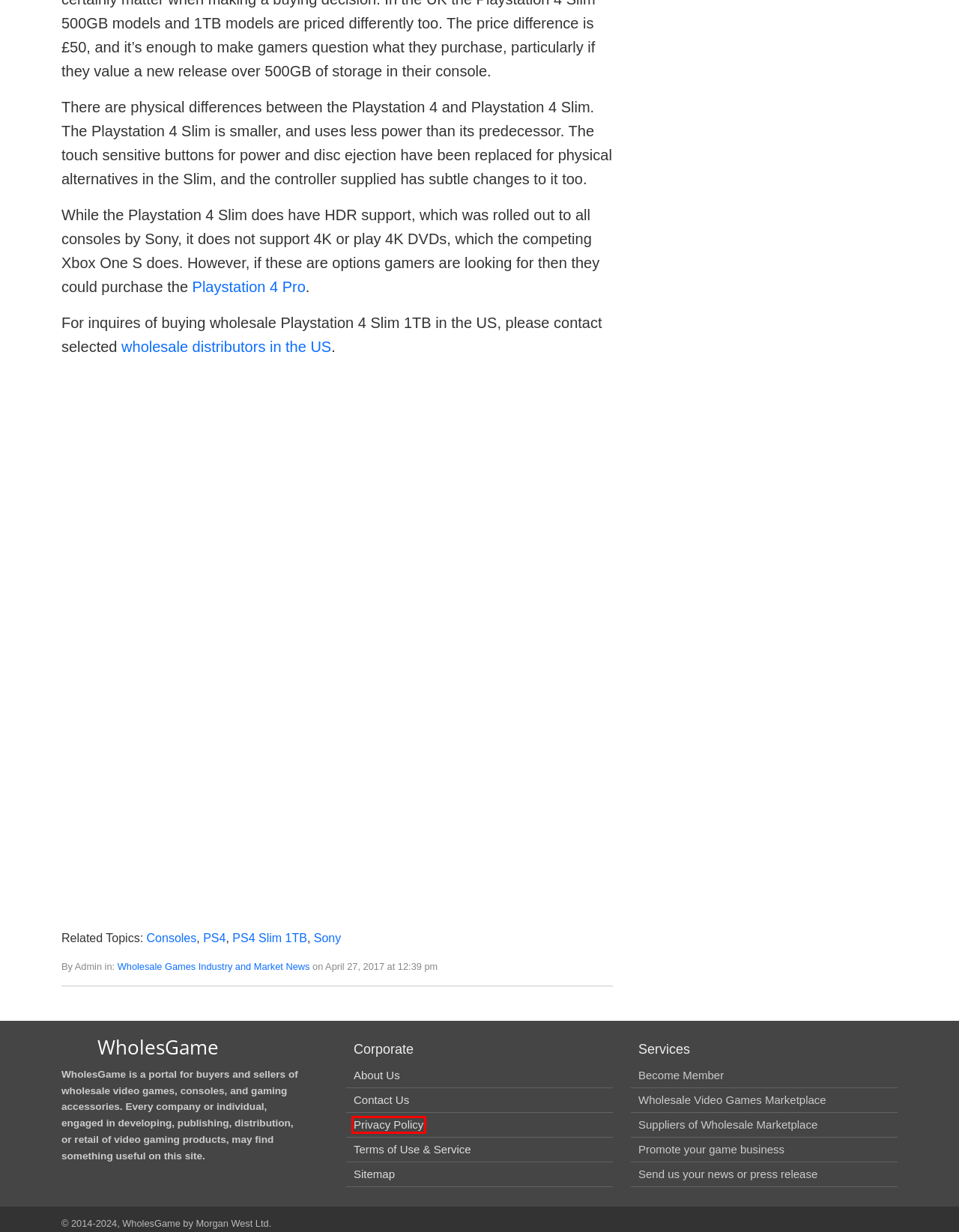Given a screenshot of a webpage with a red bounding box highlighting a UI element, choose the description that best corresponds to the new webpage after clicking the element within the red bounding box. Here are your options:
A. Top Video Game Distributors in the US
B. Consoles related news and articles - WholesGame
C. Privacy Policy - WholesGame
D. Terms of Use and Service - WholesGame
E. PlayStation 4 Pro console Wholesale - WholesGame
F. Sitemap - WholesGame
G. Contact WholesGame
H. Wholesale Video Games Price Comparison Description - WholesGame

C